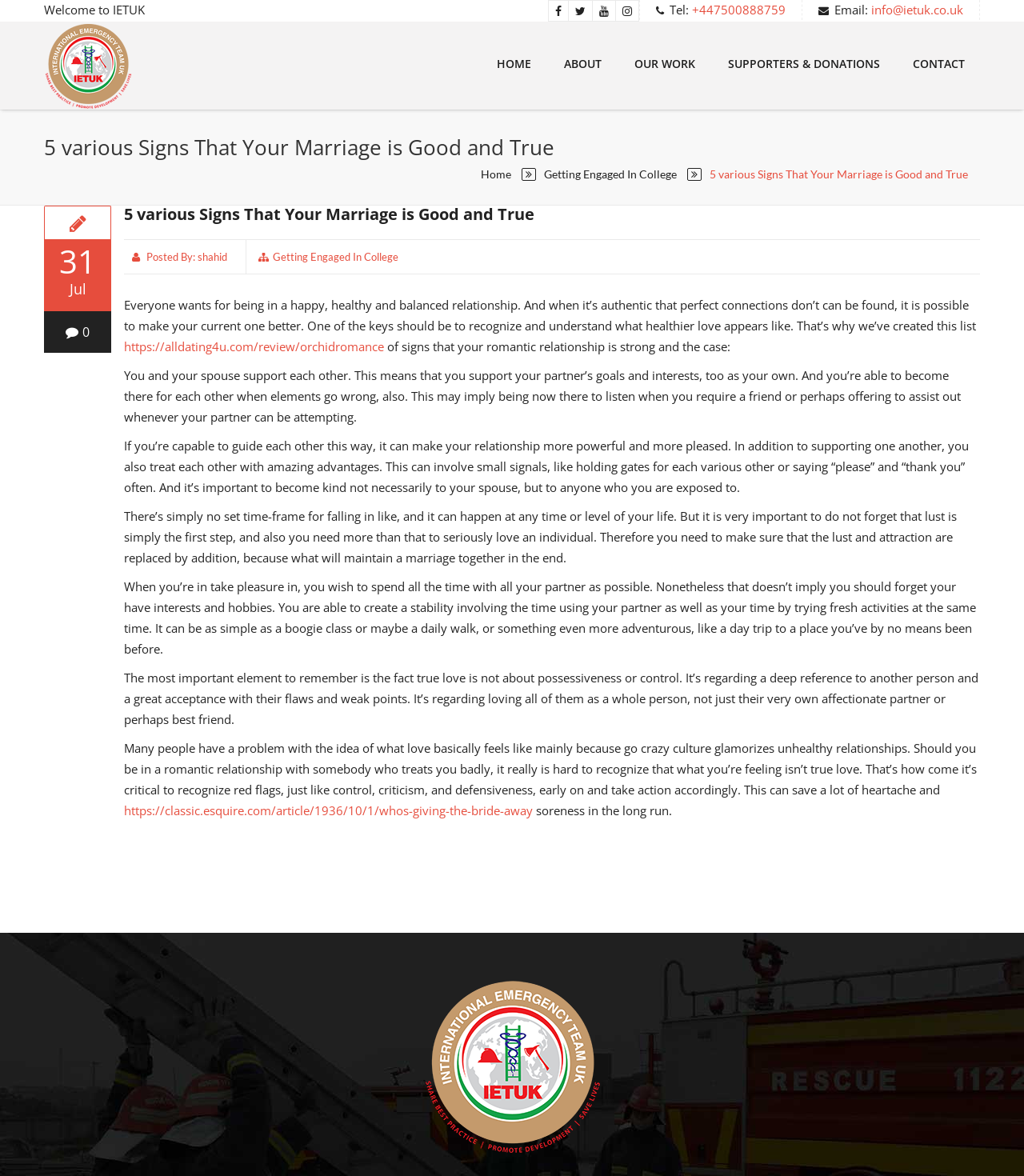Specify the bounding box coordinates of the area to click in order to execute this command: 'Click the 'CONTACT' link'. The coordinates should consist of four float numbers ranging from 0 to 1, and should be formatted as [left, top, right, bottom].

[0.877, 0.018, 0.957, 0.09]